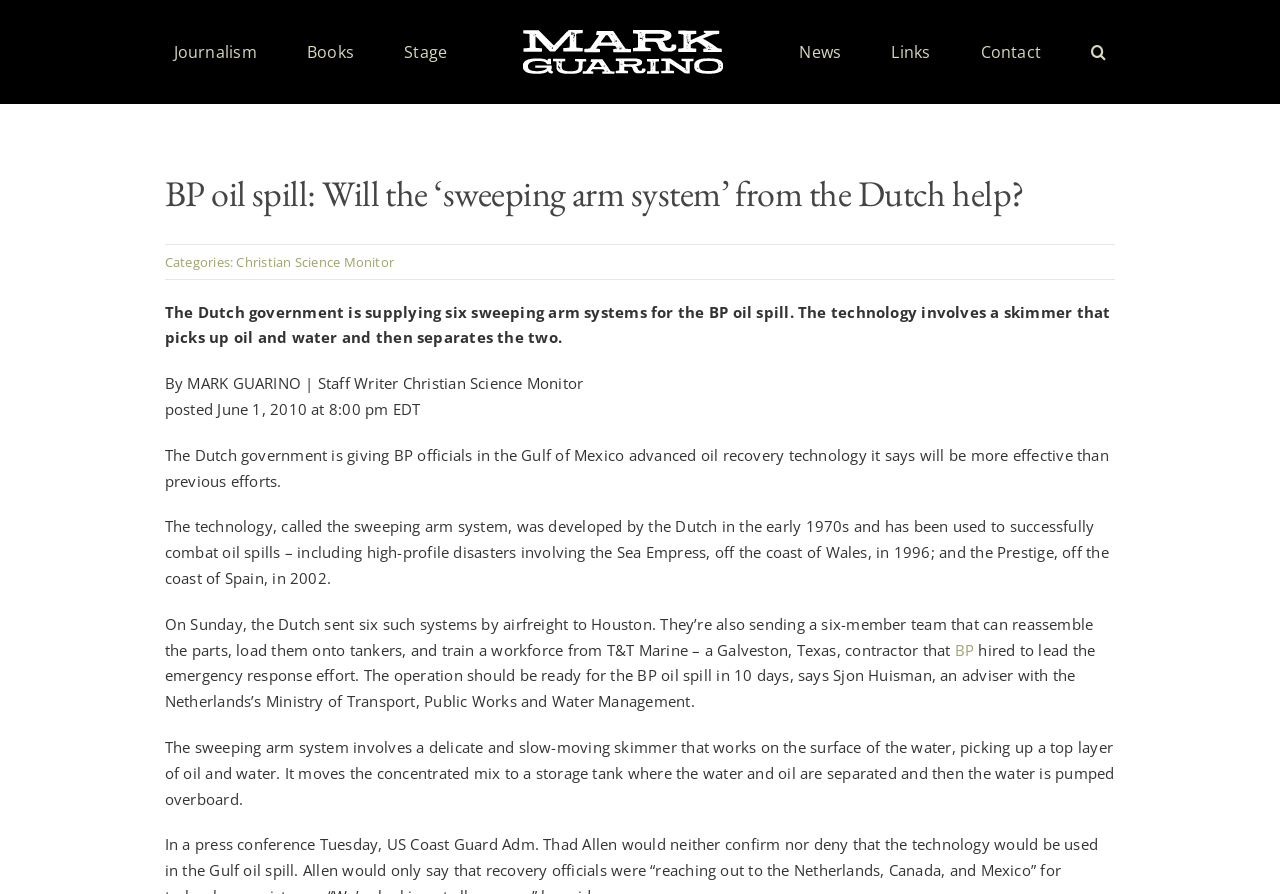How many sweeping arm systems are being supplied?
Use the information from the image to give a detailed answer to the question.

I found this information in the text 'The Dutch government is supplying six sweeping arm systems for the BP oil spill.' which is located in the middle of the webpage.